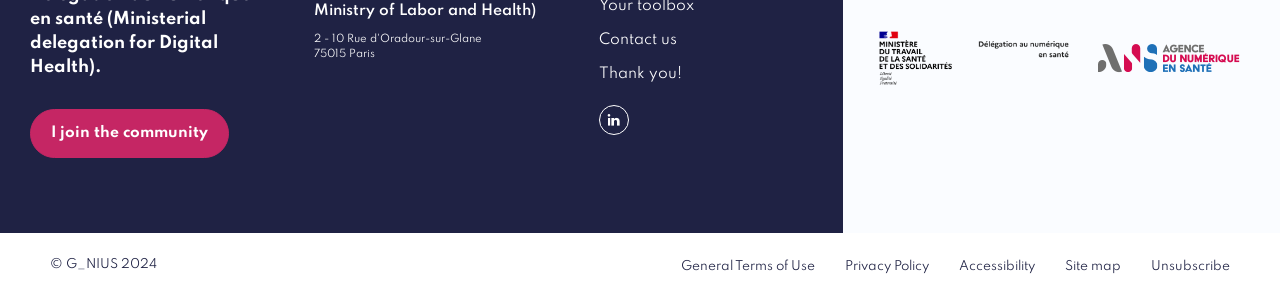Pinpoint the bounding box coordinates of the element you need to click to execute the following instruction: "Check the site map". The bounding box should be represented by four float numbers between 0 and 1, in the format [left, top, right, bottom].

[0.832, 0.874, 0.876, 0.918]